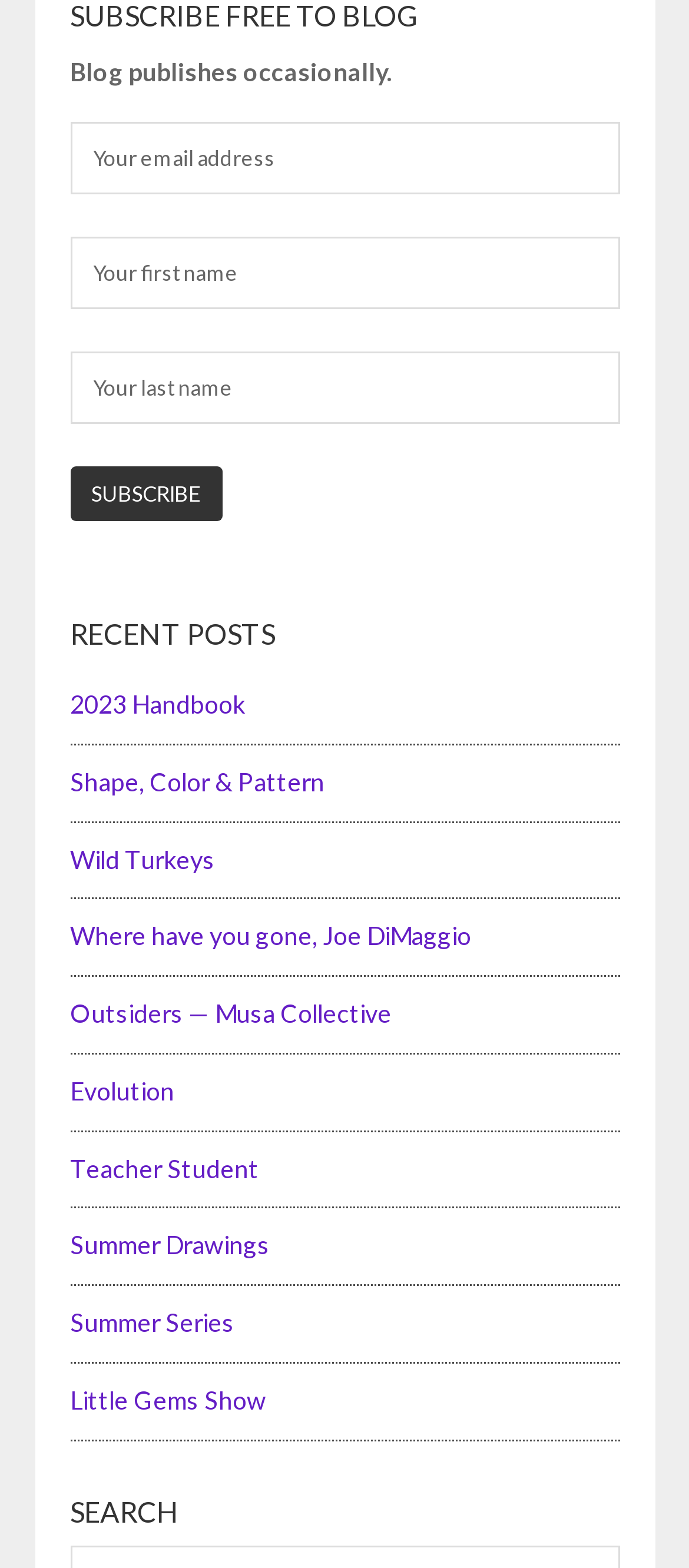What is the function of the 'Search' button?
Using the visual information, respond with a single word or phrase.

Search